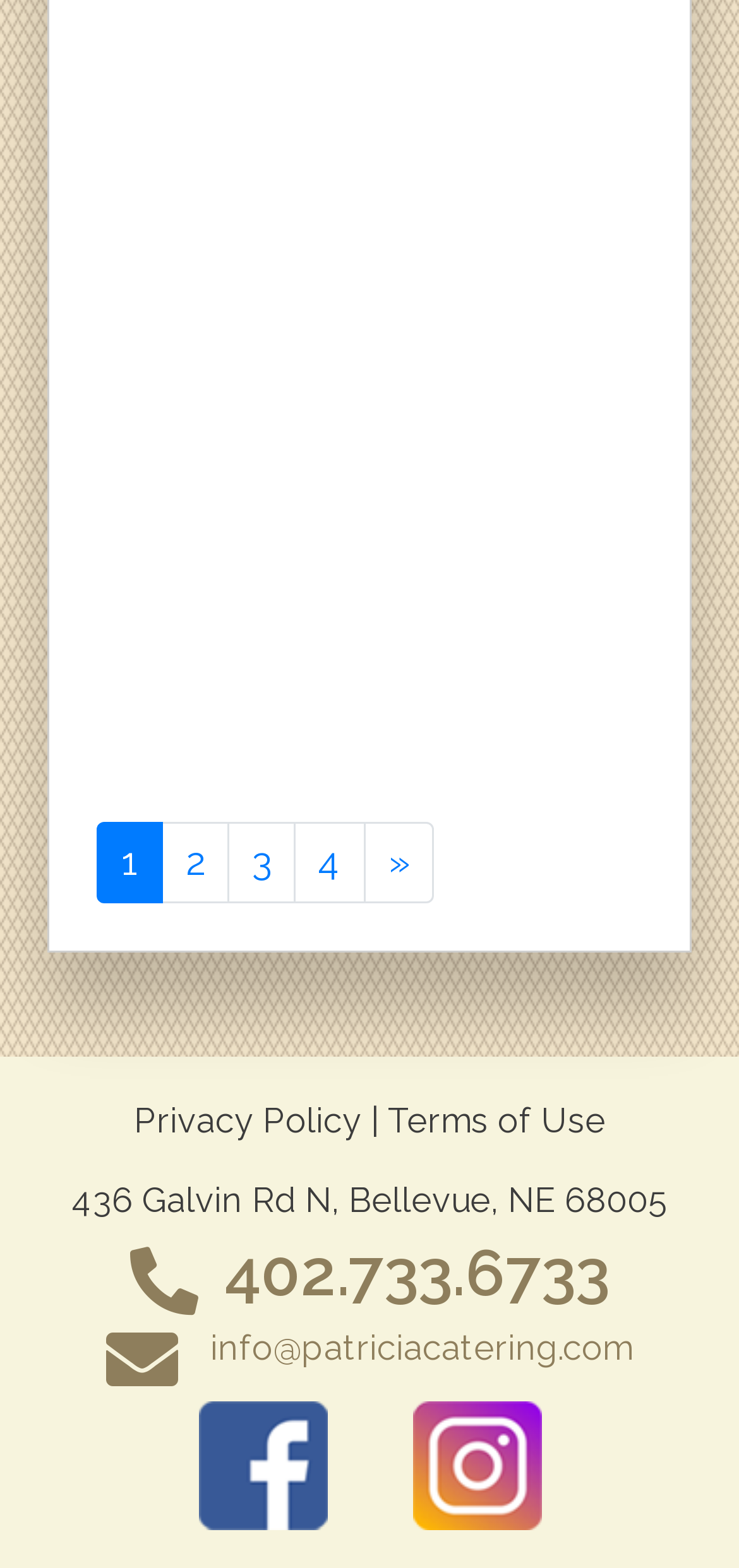Determine the bounding box for the UI element as described: "Privacy Policy". The coordinates should be represented as four float numbers between 0 and 1, formatted as [left, top, right, bottom].

[0.181, 0.702, 0.488, 0.727]